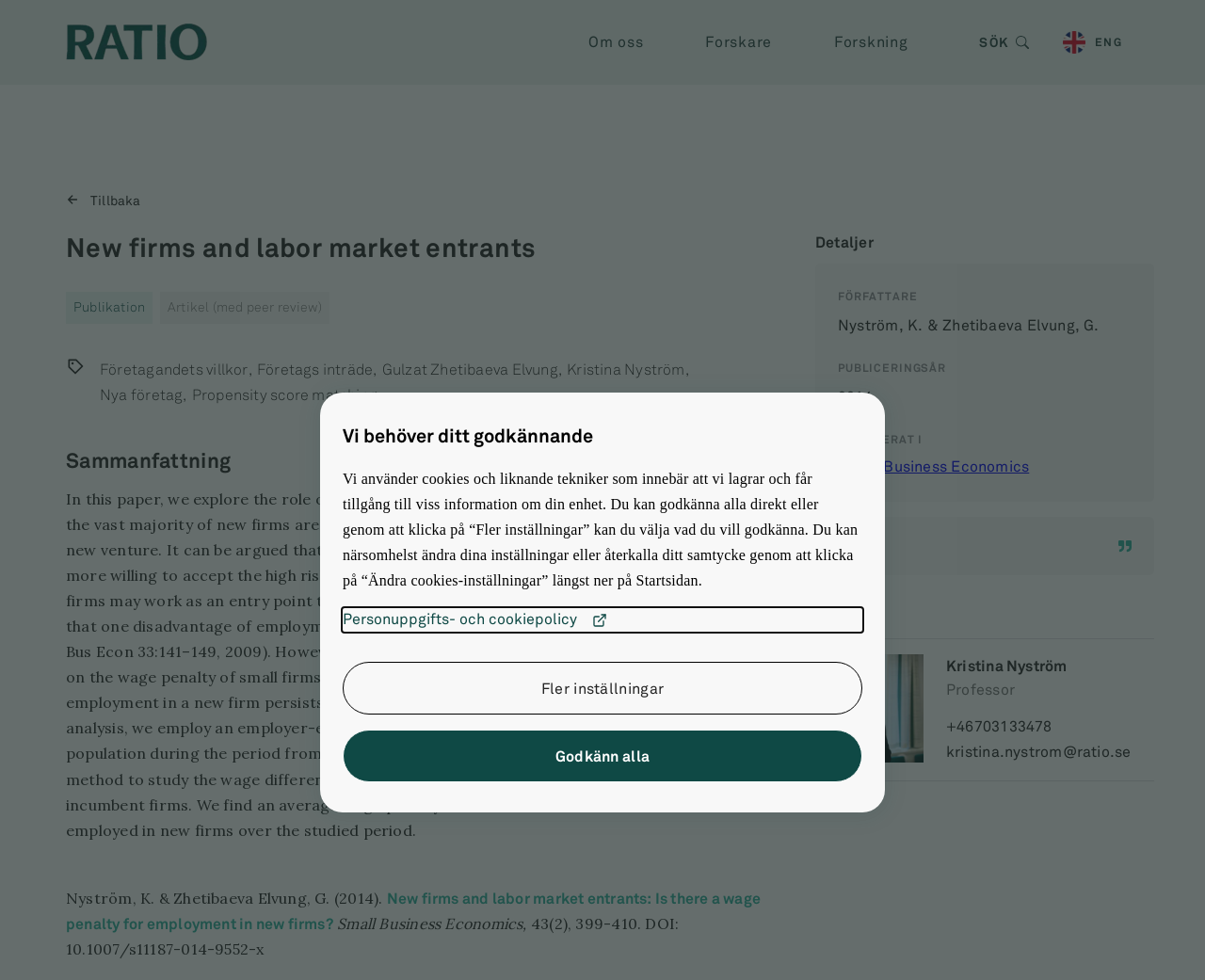What is the purpose of the button 'Citera'?
Answer with a single word or phrase by referring to the visual content.

To cite the article